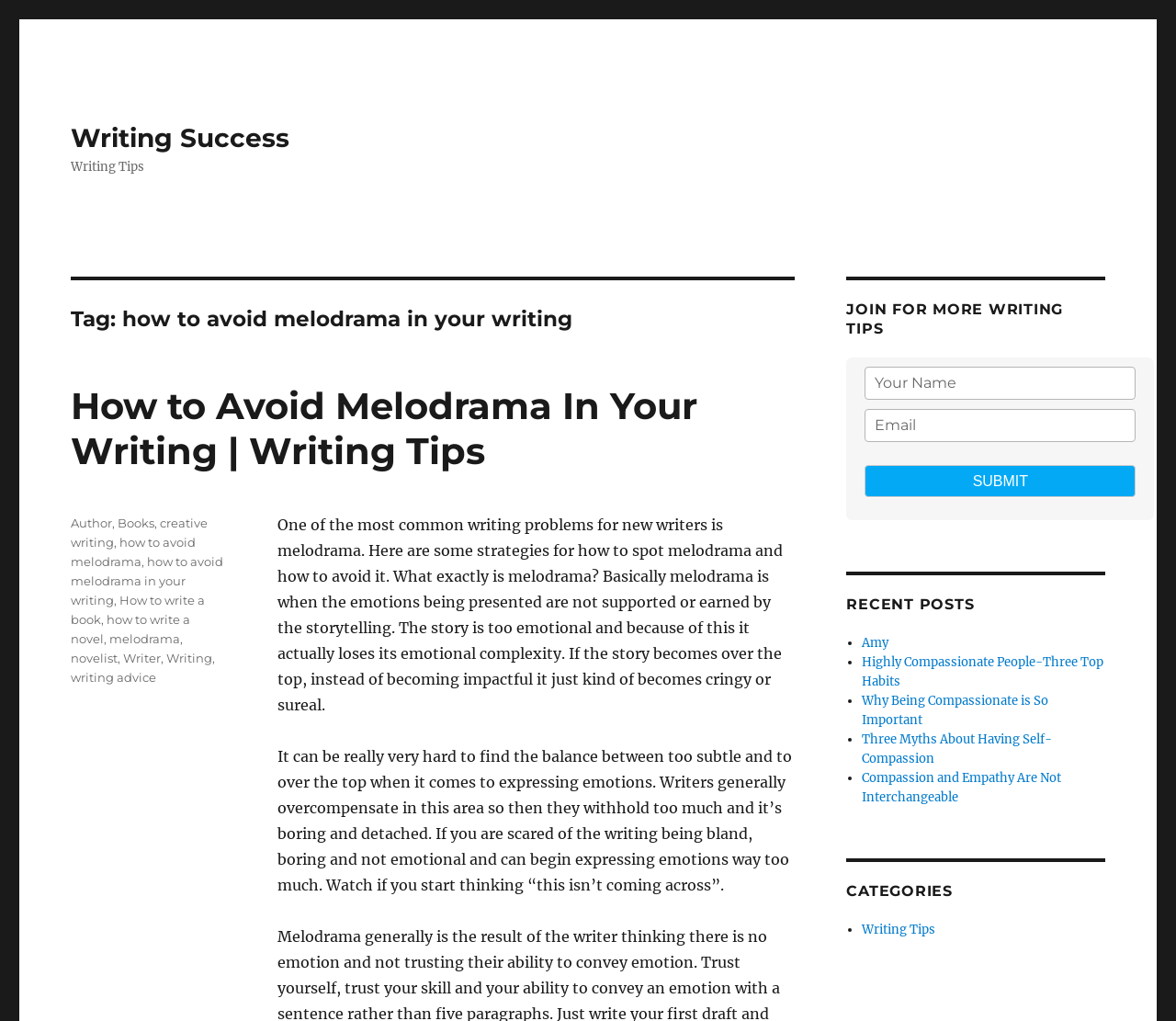Identify the bounding box coordinates necessary to click and complete the given instruction: "Subscribe to the newsletter by clicking the 'SUBMIT' button".

[0.735, 0.455, 0.966, 0.487]